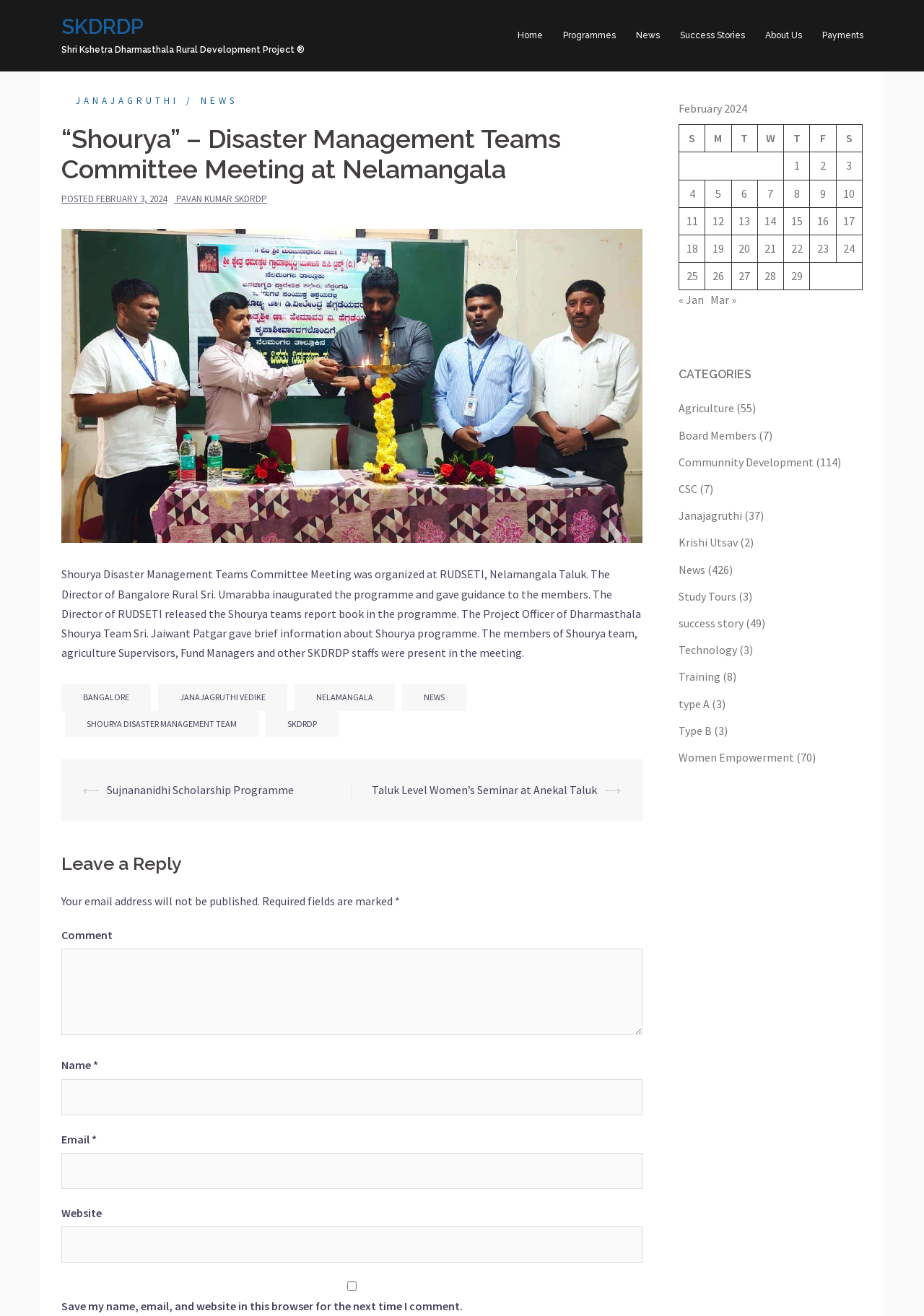Who inaugurated the Shourya programme?
Please provide a detailed answer to the question.

The webpage mentions that 'The Director of Bangalore Rural Sri. Umarabba inaugurated the programme and gave guidance to the members', indicating that Sri. Umarabba was the one who inaugurated the programme.